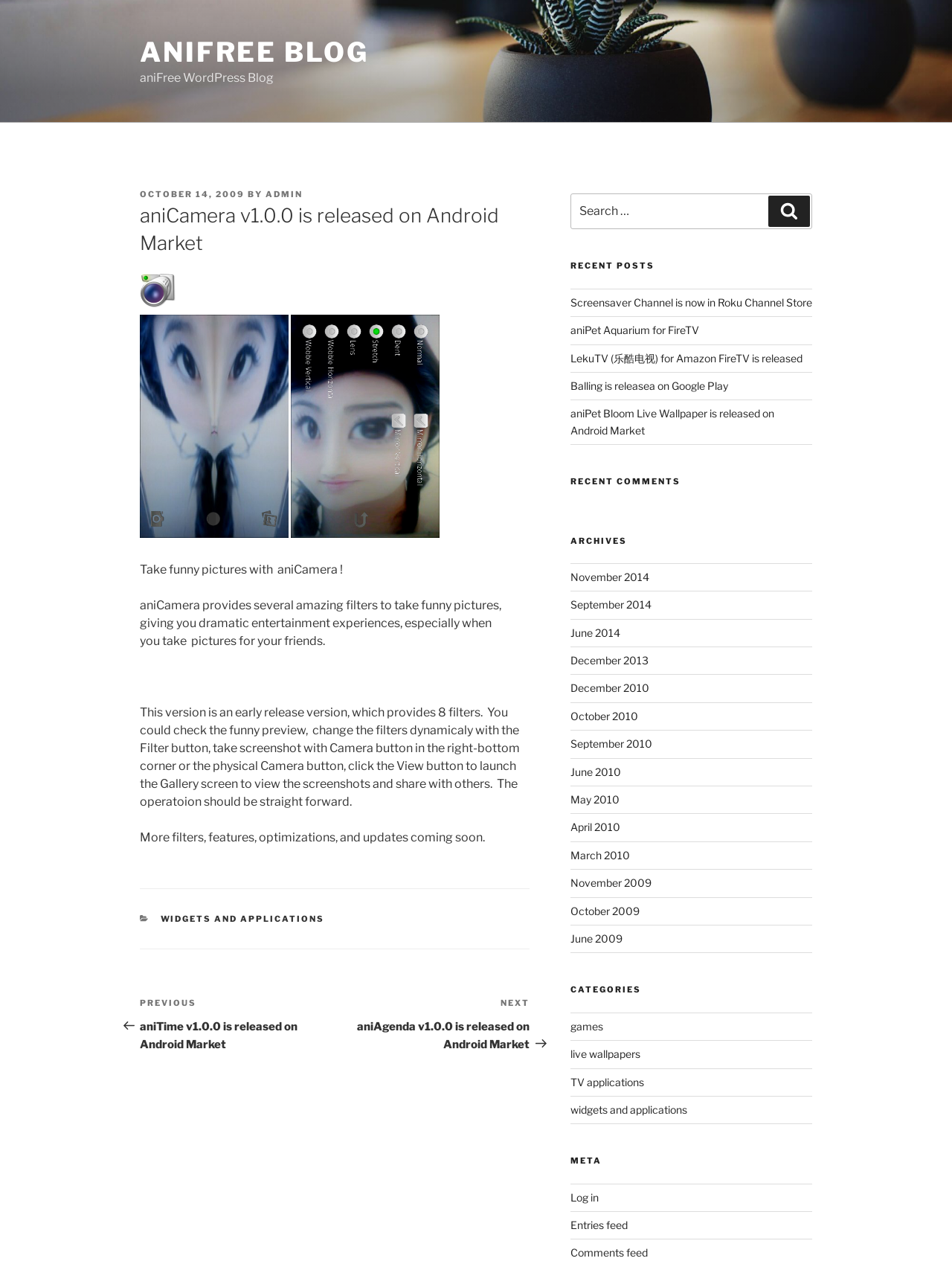Give the bounding box coordinates for the element described by: "RC CARS & TRUCKS".

None